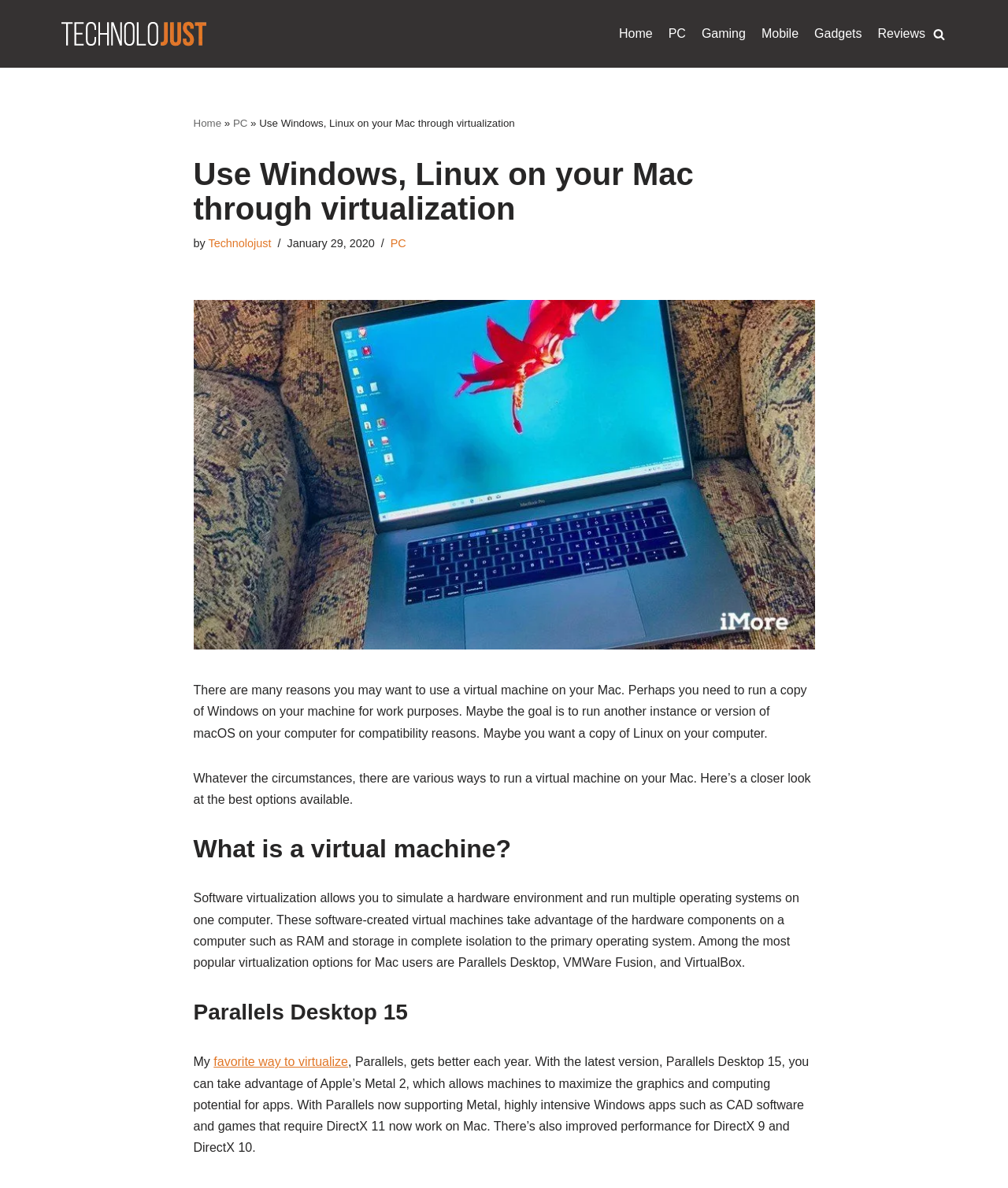Locate the bounding box coordinates of the region to be clicked to comply with the following instruction: "Read the article about setting up a virtual machine on a Mac". The coordinates must be four float numbers between 0 and 1, in the form [left, top, right, bottom].

[0.267, 0.537, 0.808, 0.549]